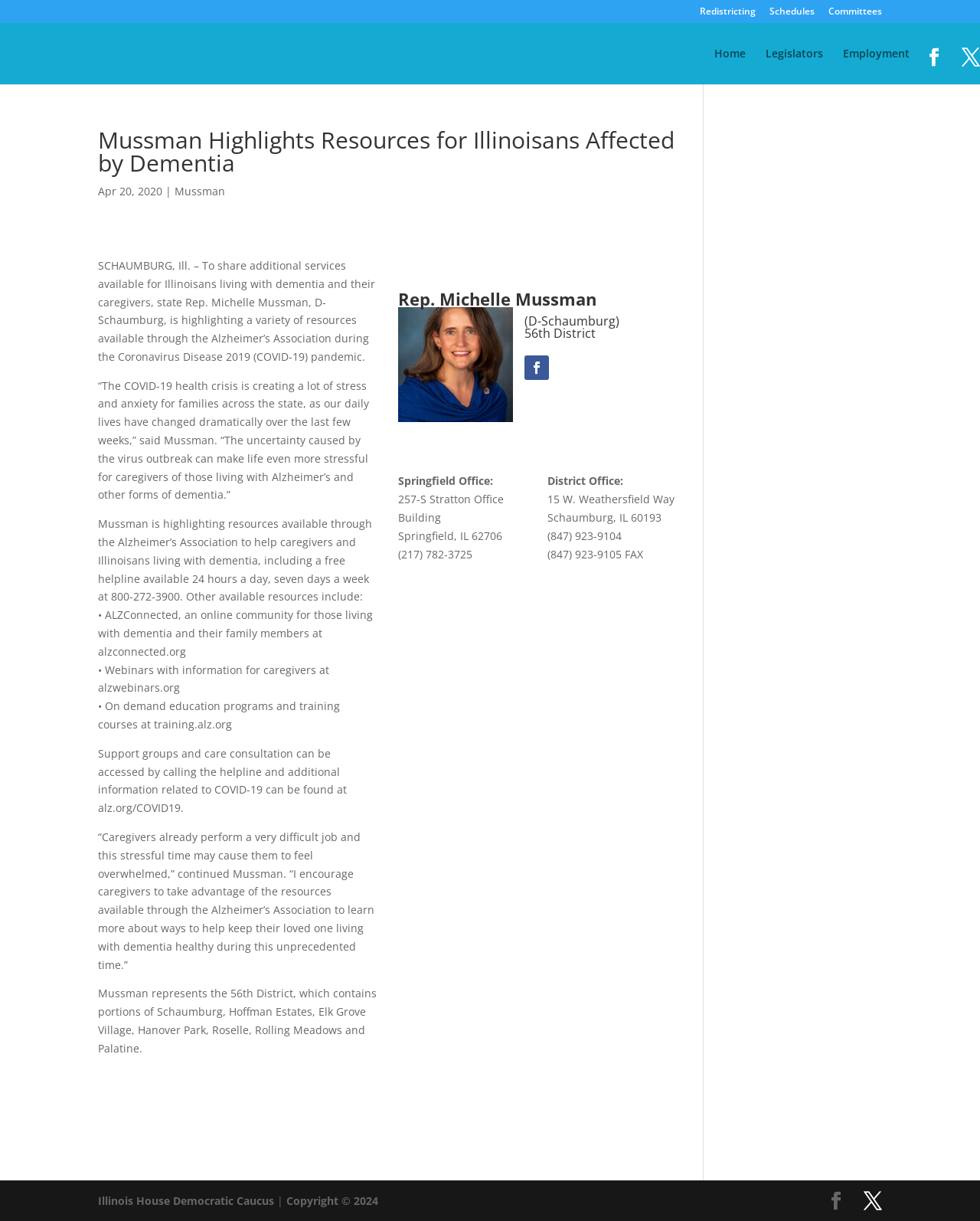Could you locate the bounding box coordinates for the section that should be clicked to accomplish this task: "Learn more about resources for Illinoisans affected by dementia".

[0.1, 0.211, 0.383, 0.298]